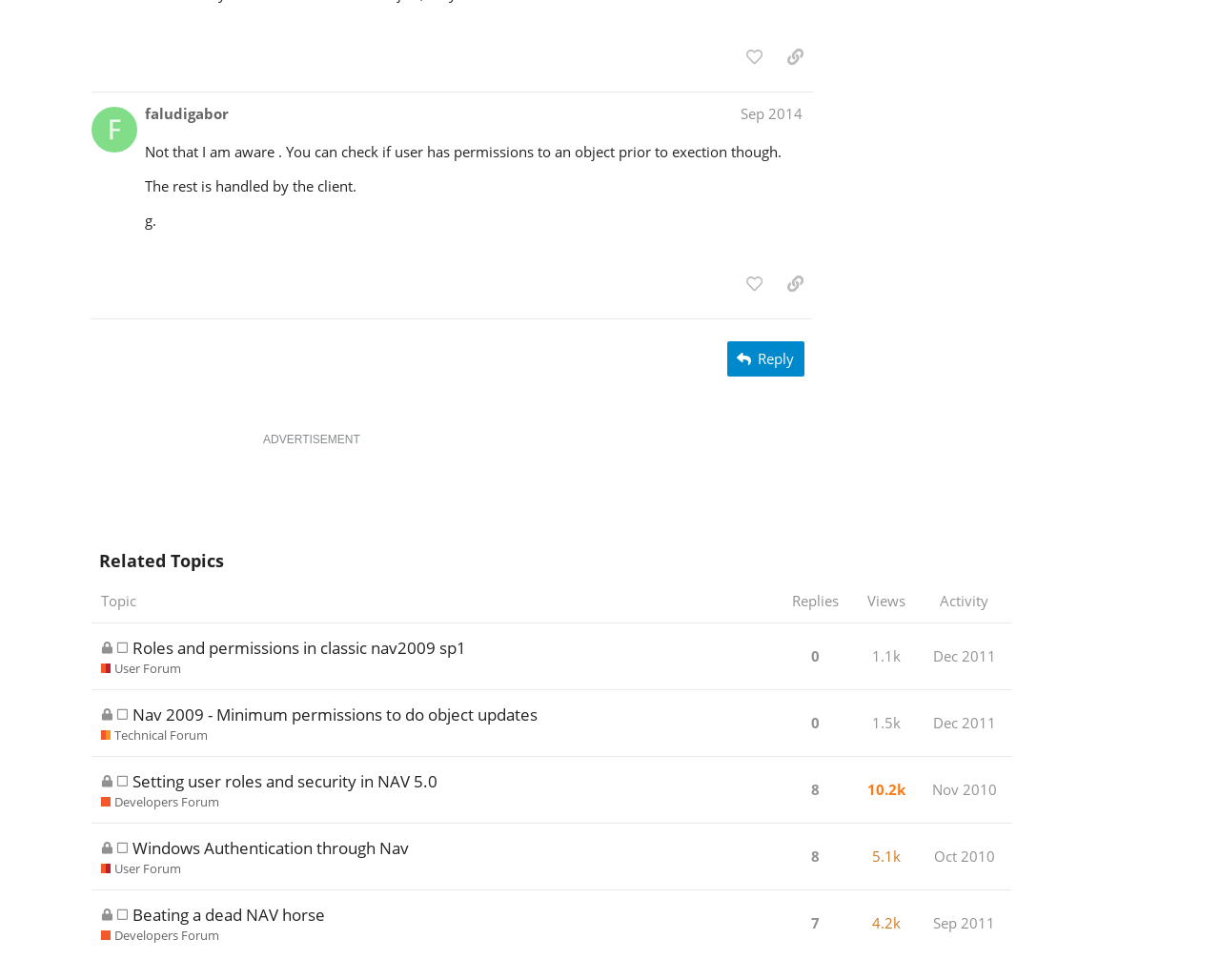Locate the UI element described by 0 in the provided webpage screenshot. Return the bounding box coordinates in the format (top-left x, top-left y, bottom-right x, bottom-right y), ensuring all values are between 0 and 1.

[0.661, 0.716, 0.676, 0.76]